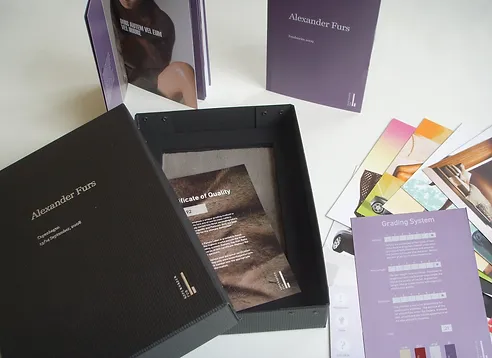What is the title of the document inside the box?
Based on the image, give a one-word or short phrase answer.

The Certificate of Quality